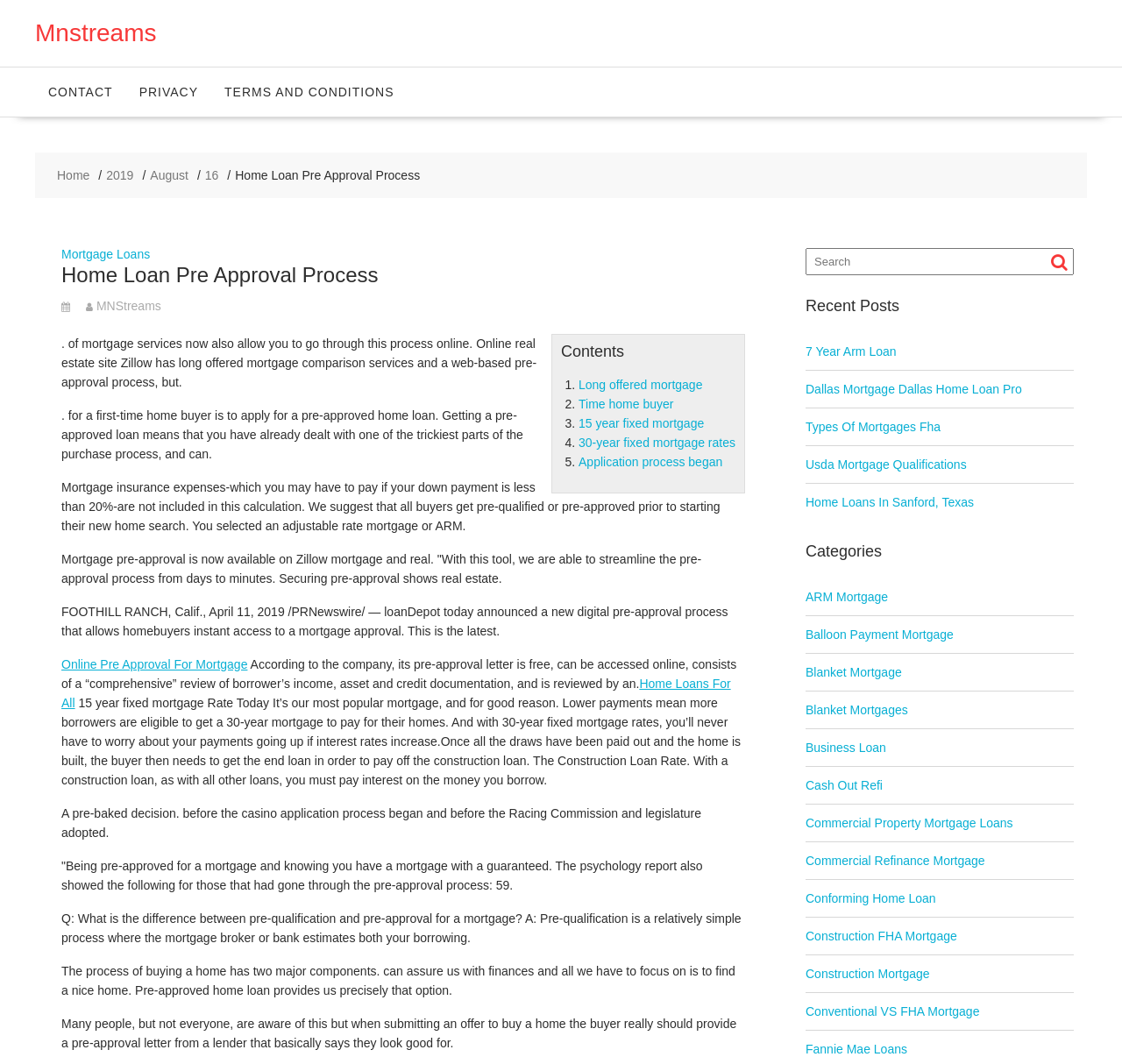Locate the bounding box coordinates of the clickable part needed for the task: "Click on the 'Online Pre Approval For Mortgage' link".

[0.055, 0.618, 0.221, 0.631]